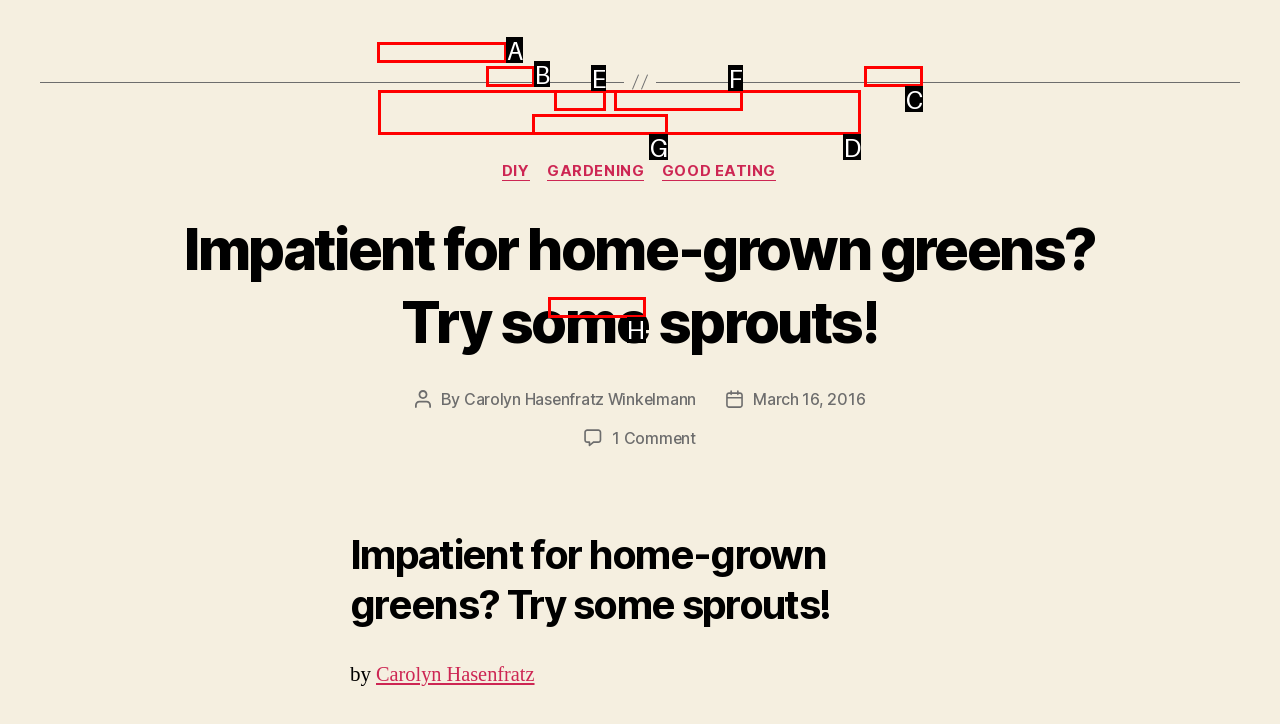Identify the correct UI element to click for the following task: Click on Asiatic Dayflower Choose the option's letter based on the given choices.

A